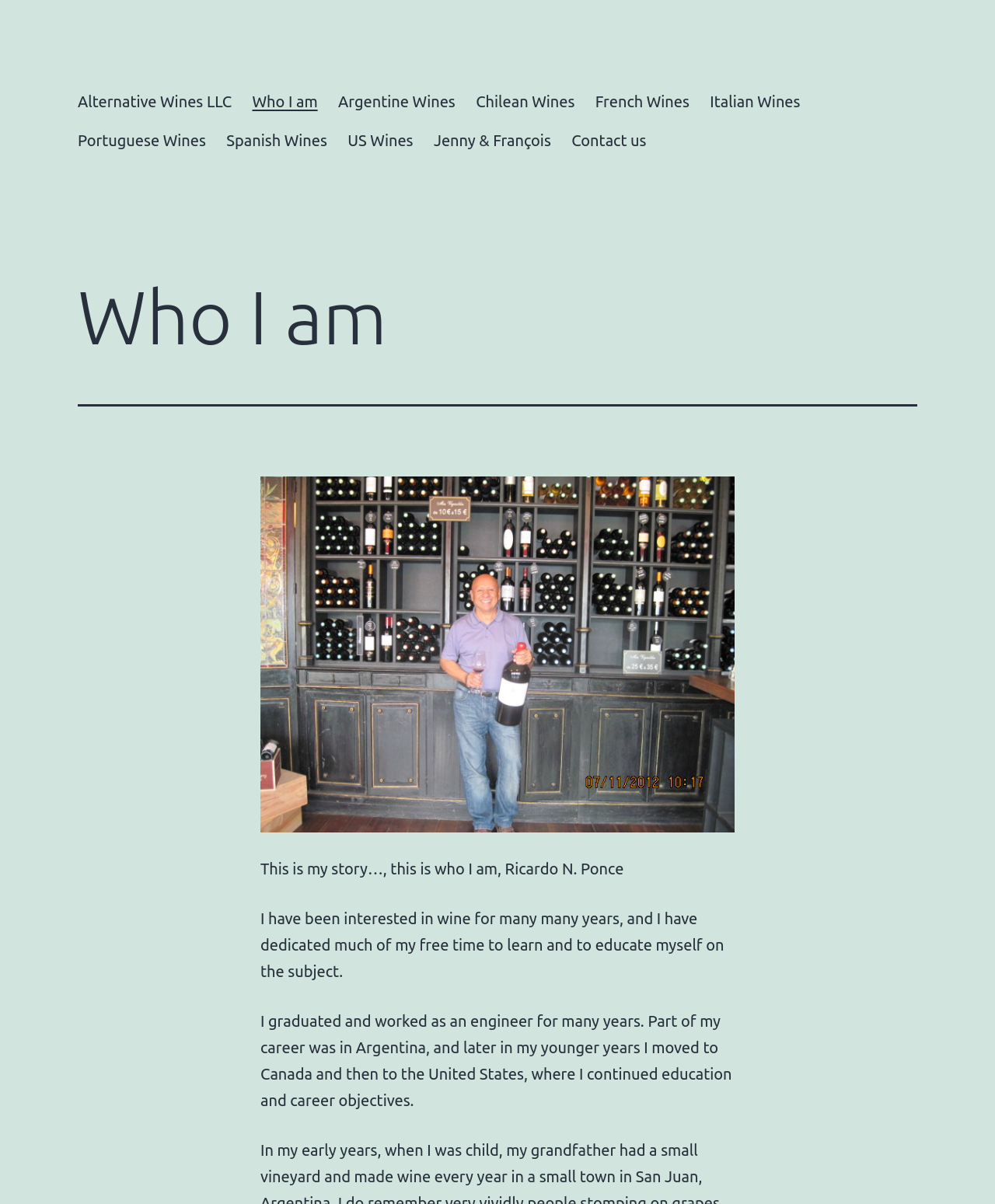Is there an image on the webpage?
Respond to the question with a single word or phrase according to the image.

Yes